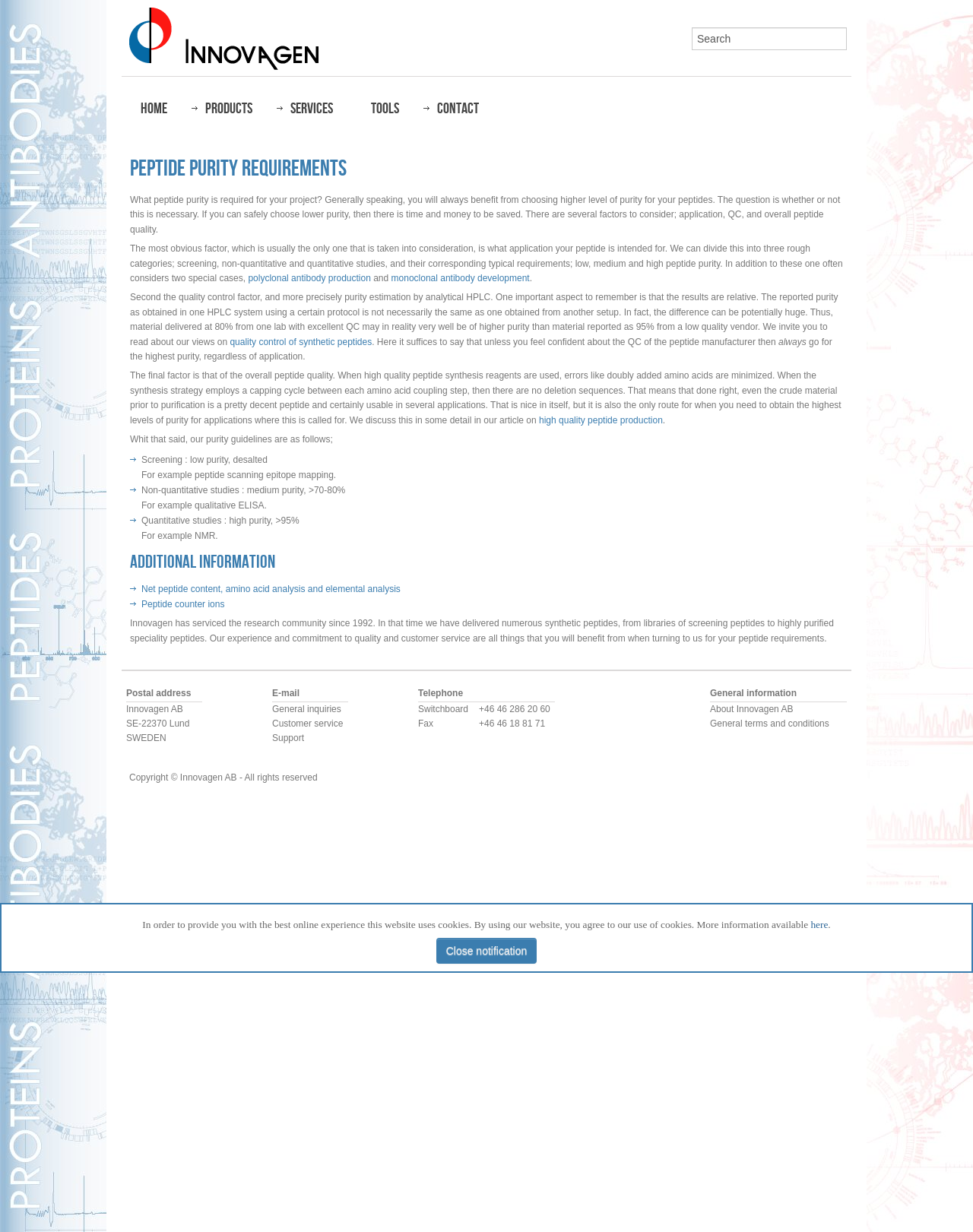How can I contact the company for general inquiries?
Offer a detailed and exhaustive answer to the question.

The contact information for general inquiries can be found in the layout table at the bottom of the webpage, where the email and telephone numbers are listed. Specifically, there are links to 'General inquiries' and a telephone number and fax number are provided.